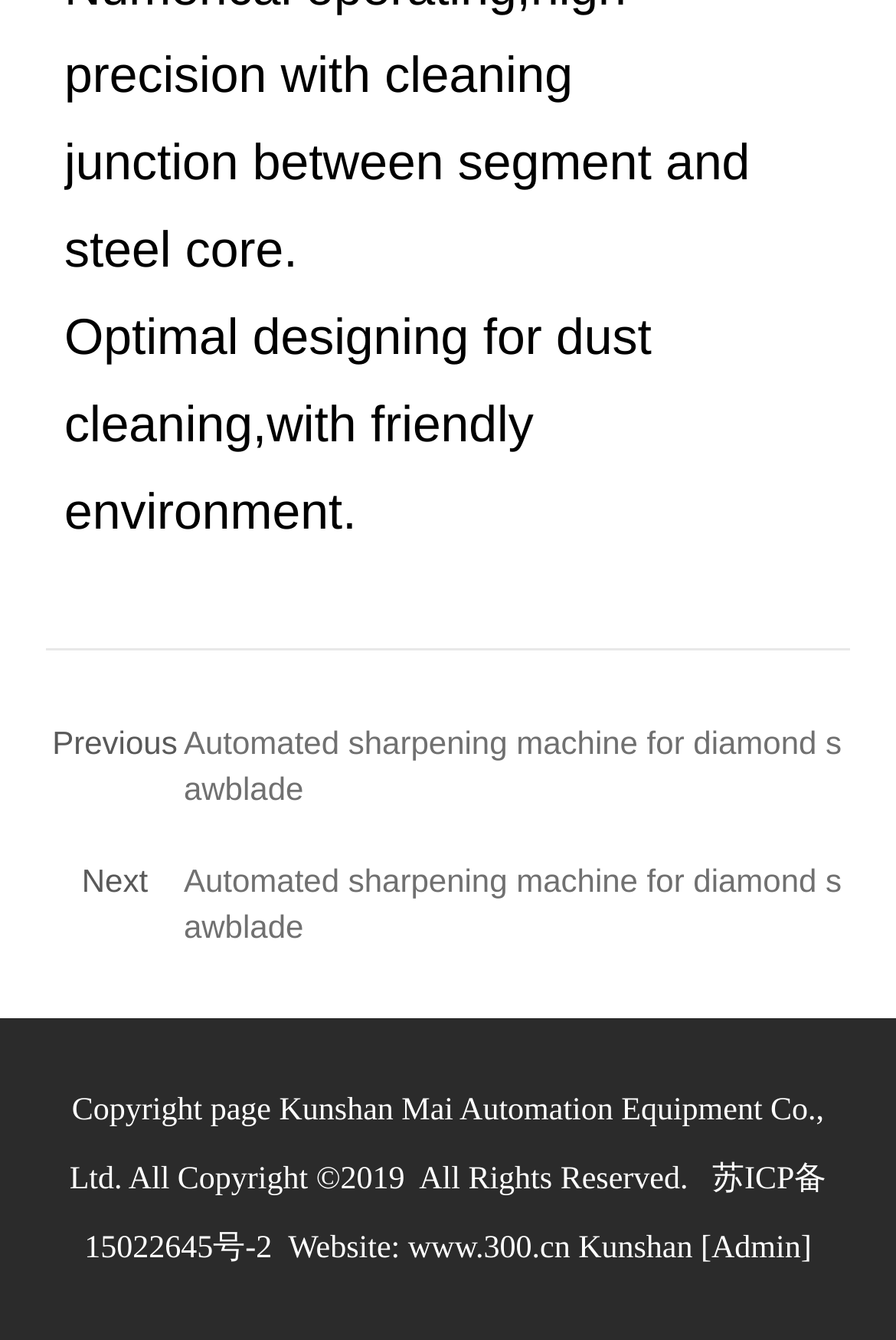What is the environment-friendly aspect of the machine mentioned on the webpage?
Please provide a comprehensive answer based on the details in the screenshot.

The text 'Optimal designing for dust cleaning,with friendly environment.' is present on the webpage, indicating that the machine is designed for dust cleaning in a friendly environment.